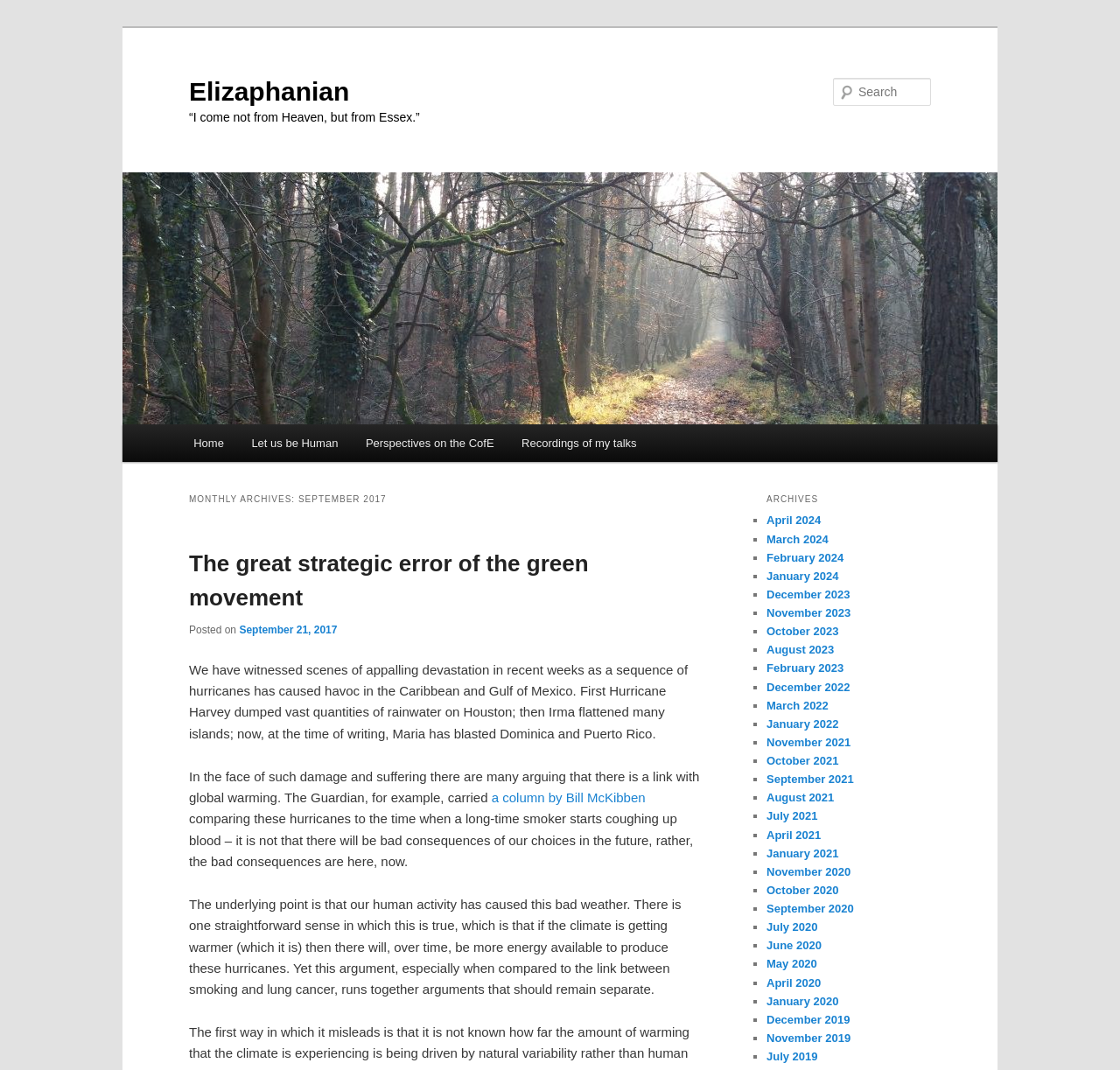Please reply to the following question using a single word or phrase: 
What is the title of the first link in the main menu?

Home